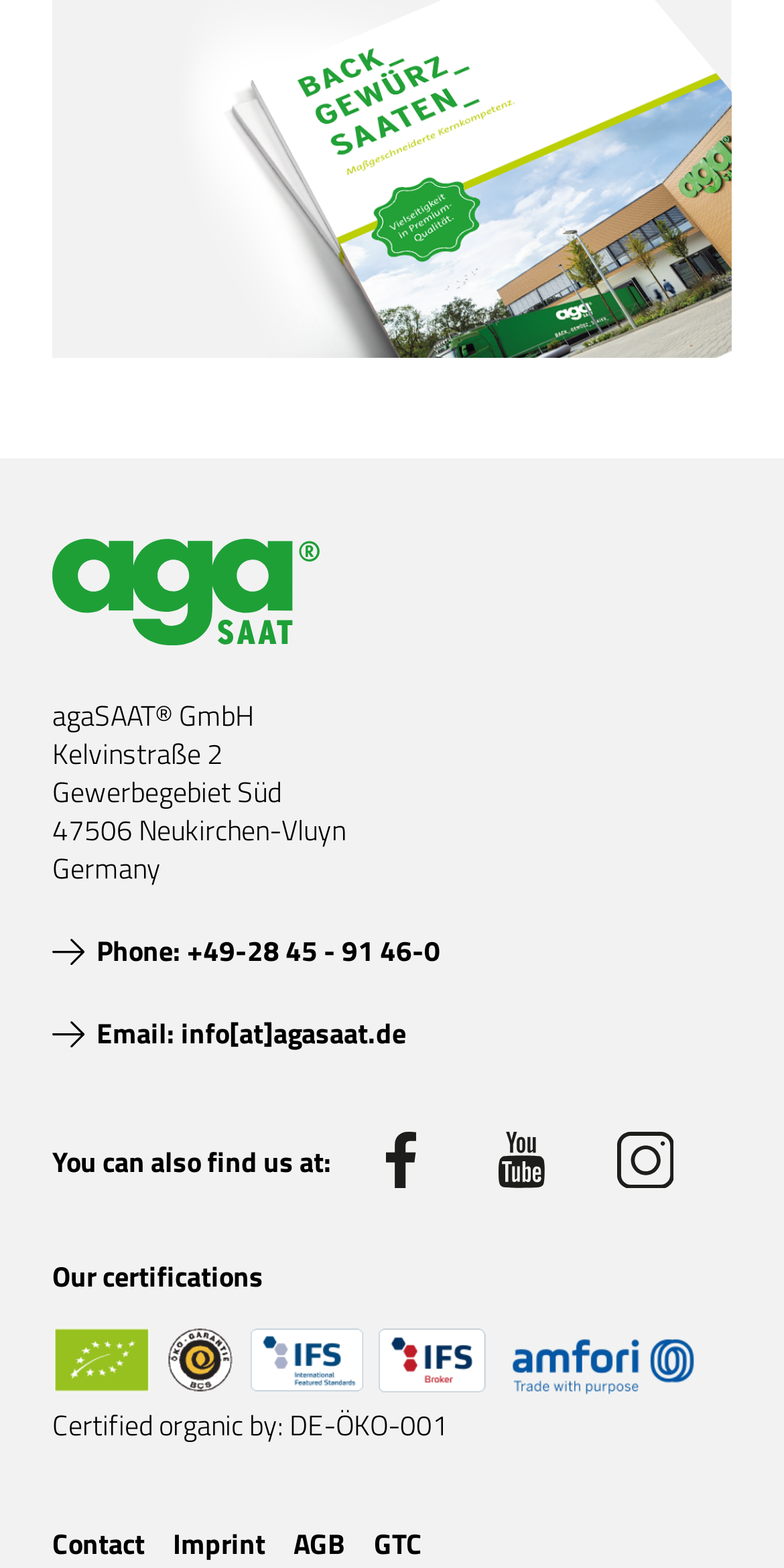Find the bounding box coordinates of the clickable area required to complete the following action: "Visit the contact page".

[0.067, 0.971, 0.185, 0.998]